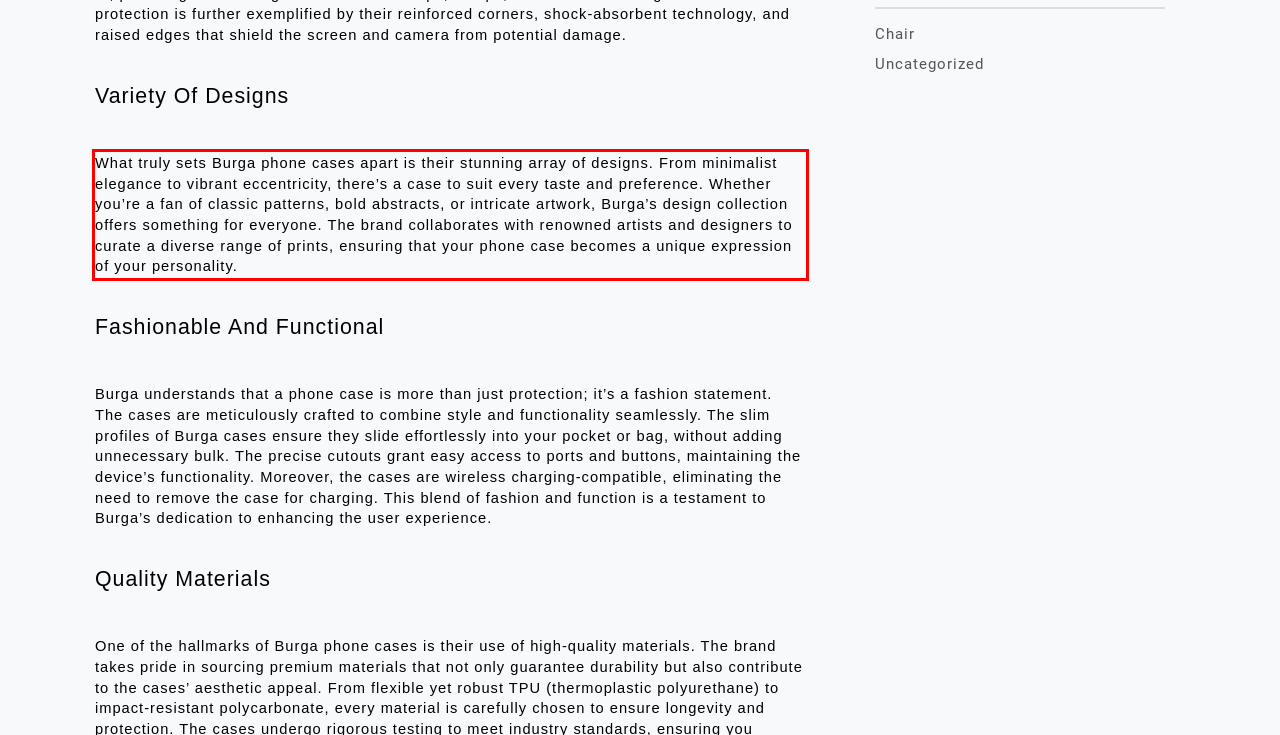Please extract the text content from the UI element enclosed by the red rectangle in the screenshot.

What truly sets Burga phone cases apart is their stunning array of designs. From minimalist elegance to vibrant eccentricity, there’s a case to suit every taste and preference. Whether you’re a fan of classic patterns, bold abstracts, or intricate artwork, Burga’s design collection offers something for everyone. The brand collaborates with renowned artists and designers to curate a diverse range of prints, ensuring that your phone case becomes a unique expression of your personality.